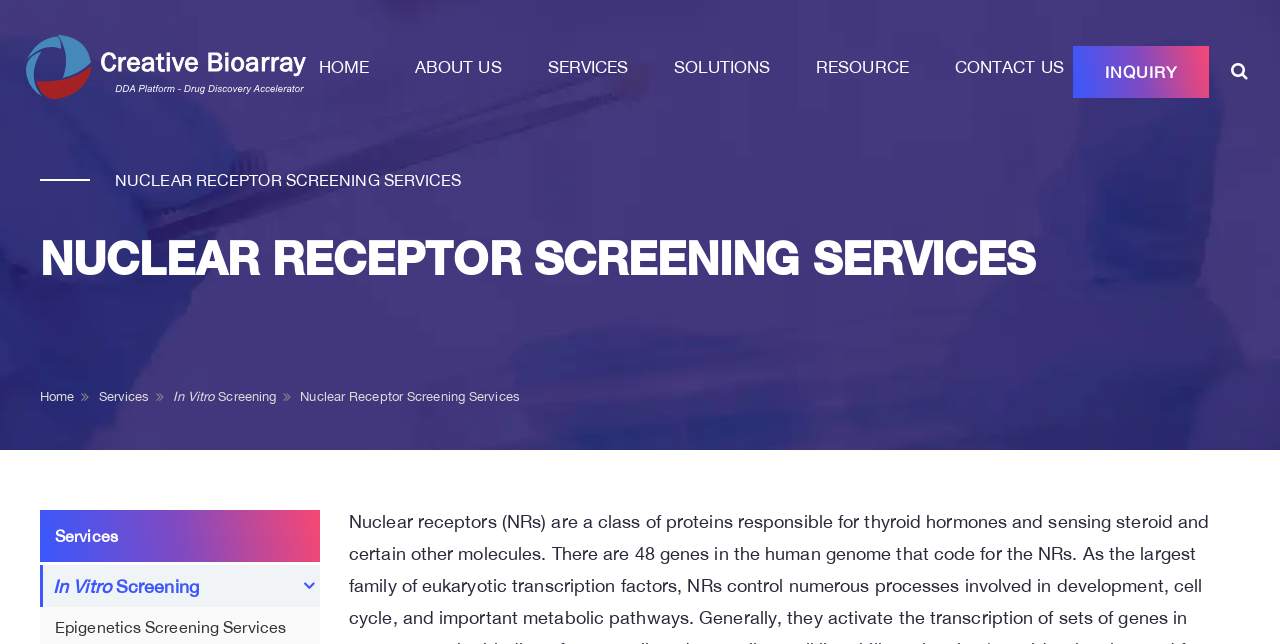Identify and provide the bounding box coordinates of the UI element described: "Home". The coordinates should be formatted as [left, top, right, bottom], with each number being a float between 0 and 1.

[0.233, 0.053, 0.304, 0.156]